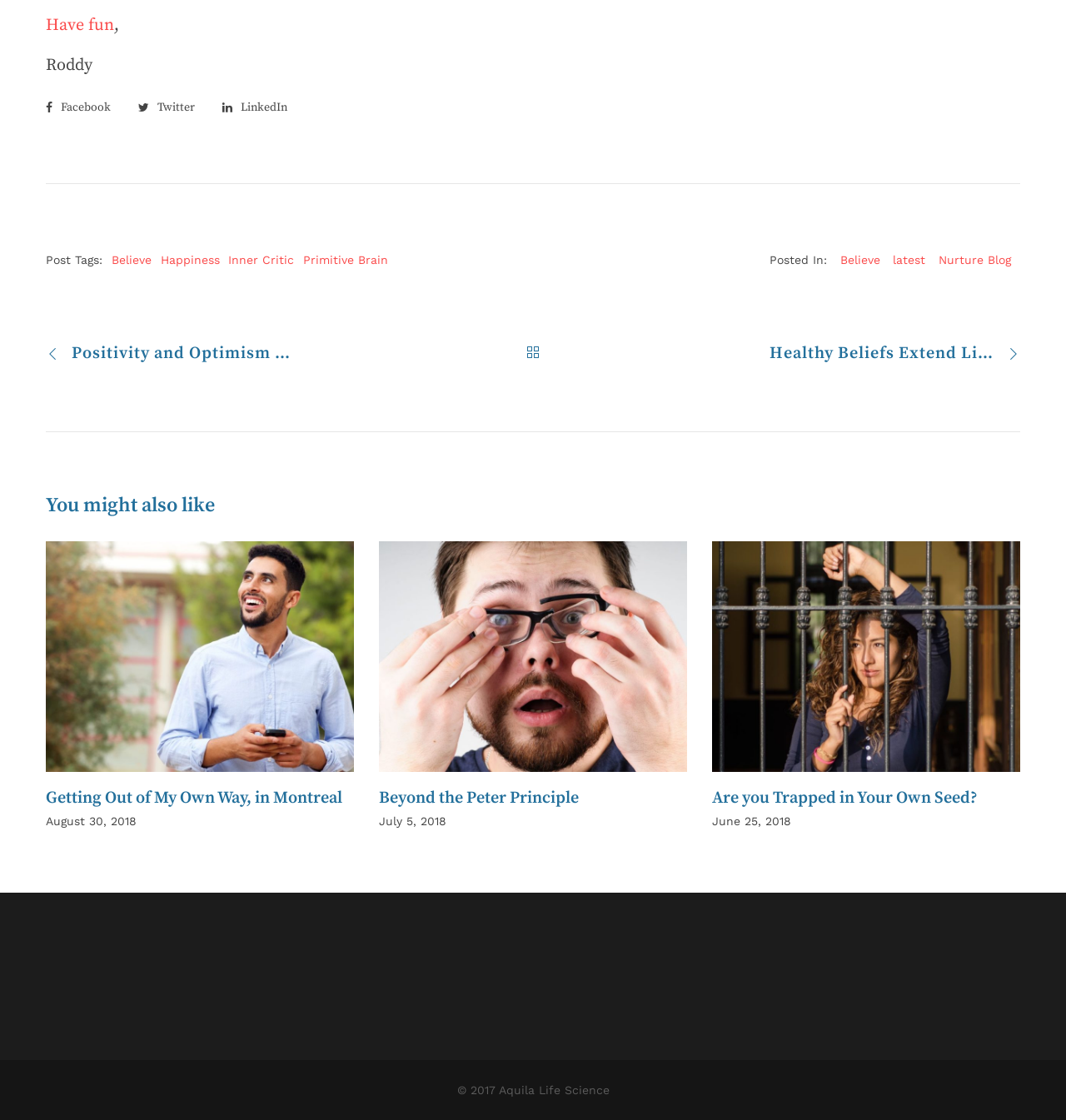What is the category of the post 'Positivity and Optimism Prolong Life'?
Provide an in-depth answer to the question, covering all aspects.

The post 'Positivity and Optimism Prolong Life' is categorized under 'Believe', which is one of the tags or categories mentioned on the webpage.